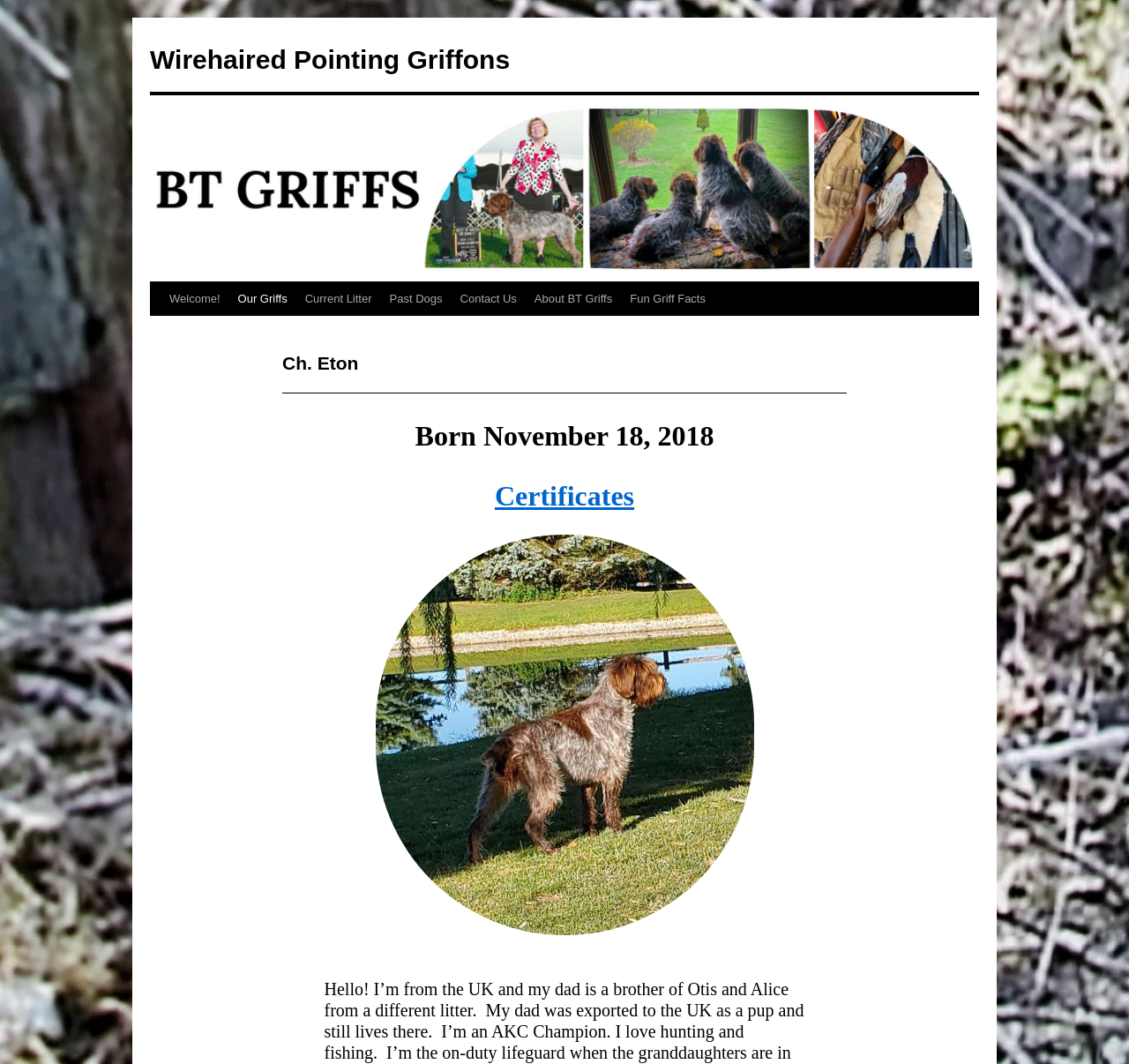How many headings are on the webpage?
Can you provide a detailed and comprehensive answer to the question?

I counted the headings on the webpage, which are 'Ch. Eton', 'Born November 18, 2018', 'Certificates', and the main heading 'Wirehaired Pointing Griffons'. There are 4 headings in total.